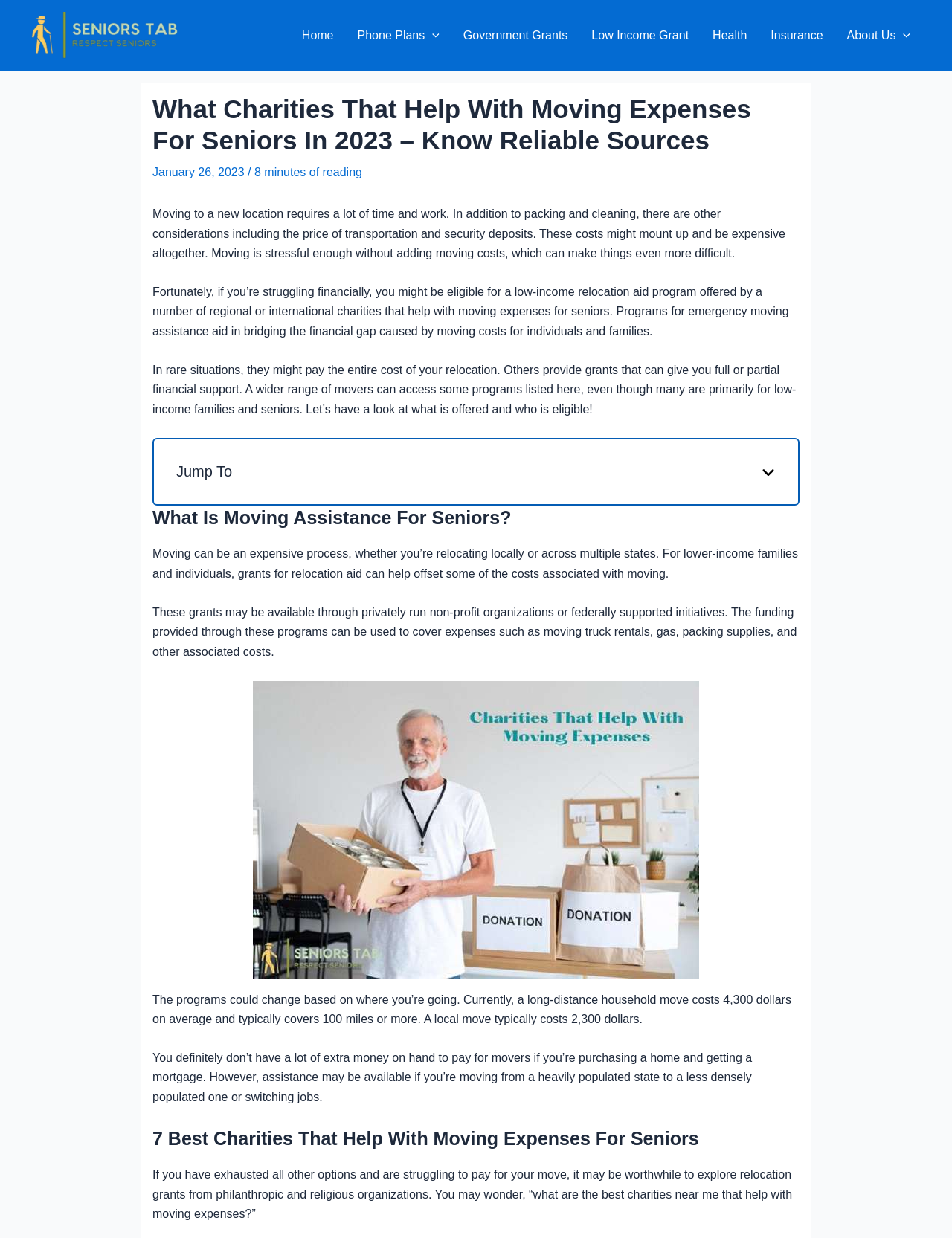Determine the bounding box coordinates for the area that needs to be clicked to fulfill this task: "Toggle the 'Phone Plans Menu'". The coordinates must be given as four float numbers between 0 and 1, i.e., [left, top, right, bottom].

[0.446, 0.005, 0.462, 0.053]